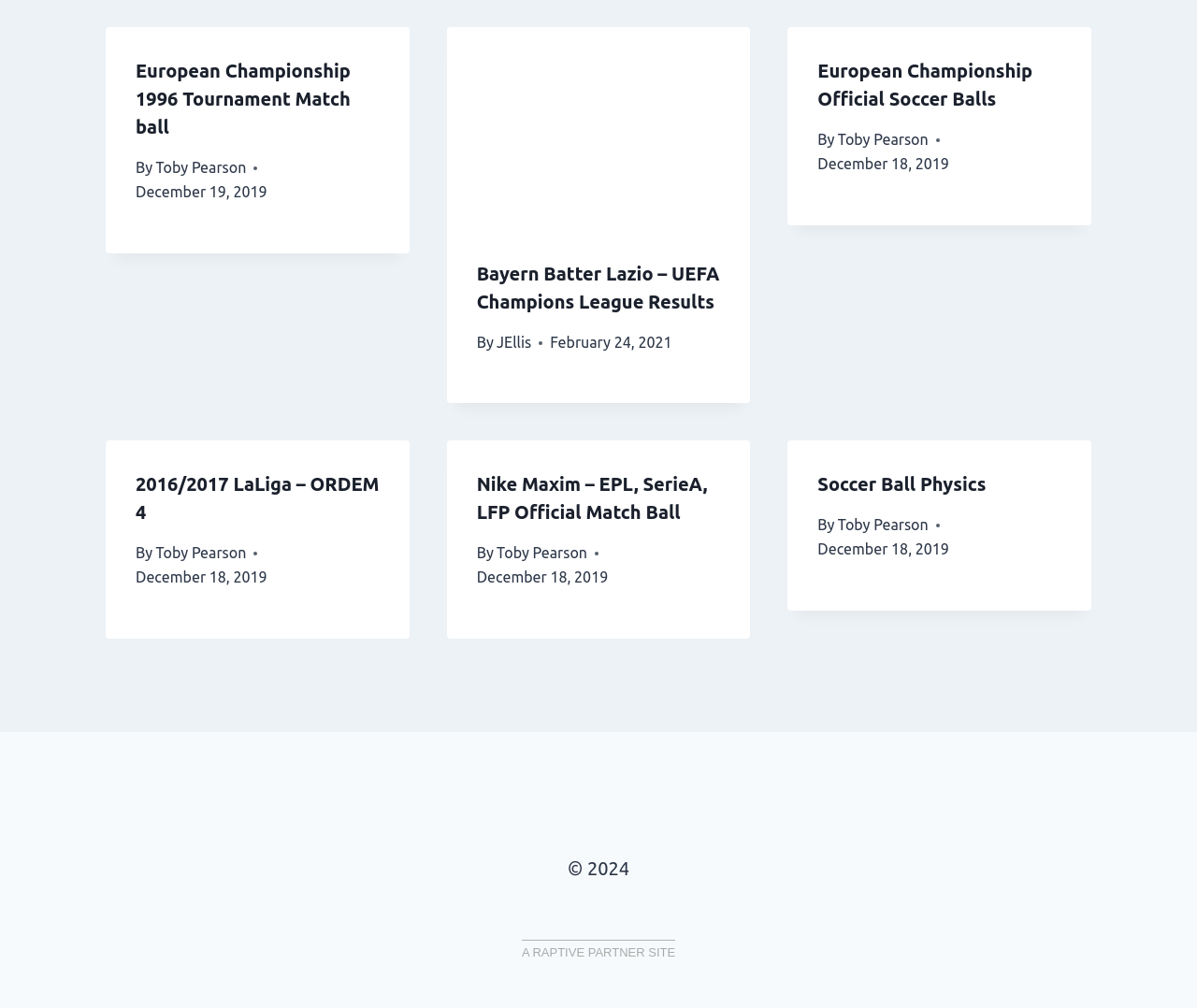Using the webpage screenshot and the element description Soccer Ball Physics, determine the bounding box coordinates. Specify the coordinates in the format (top-left x, top-left y, bottom-right x, bottom-right y) with values ranging from 0 to 1.

[0.683, 0.47, 0.824, 0.491]